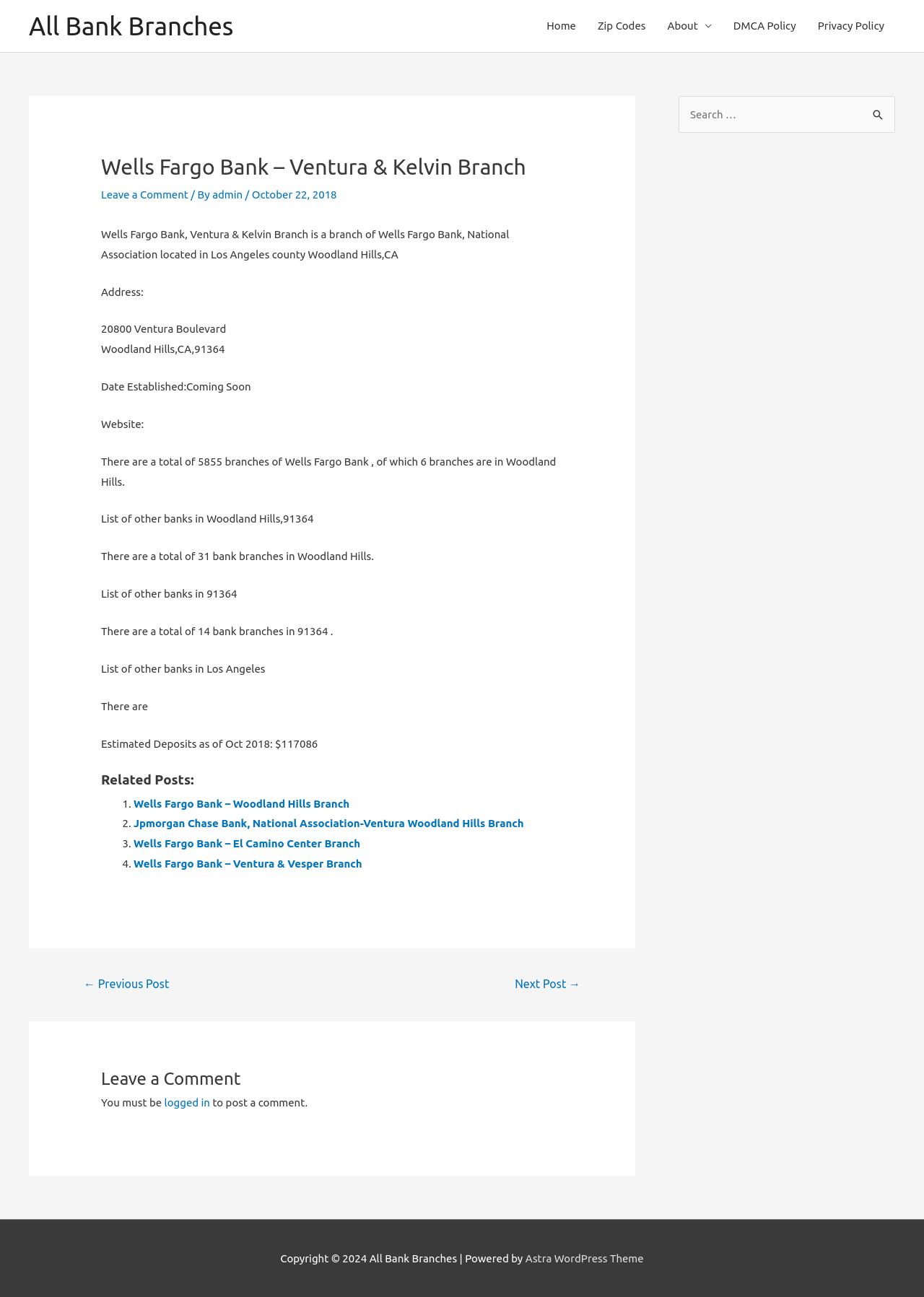How many branches of Wells Fargo Bank are in Los Angeles?
Analyze the image and provide a thorough answer to the question.

I found this information by reading the static text in the article section, which says 'There are a total of 5855 branches of Wells Fargo Bank, of which 6 branches are in Woodland Hills'.